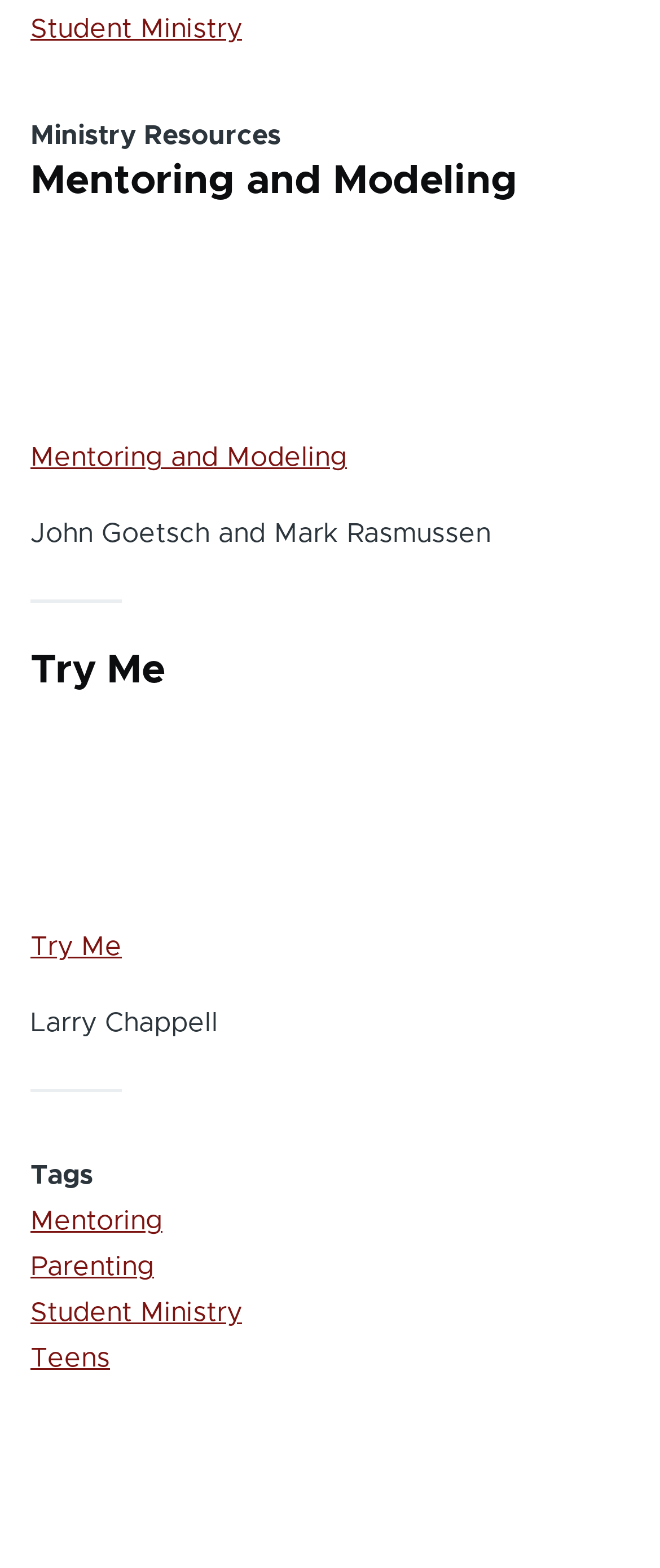How many links are related to 'Student Ministry'?
Can you provide an in-depth and detailed response to the question?

I searched for elements containing the text 'Student Ministry' and found two links with this text, one at the top of the page and another at the bottom.